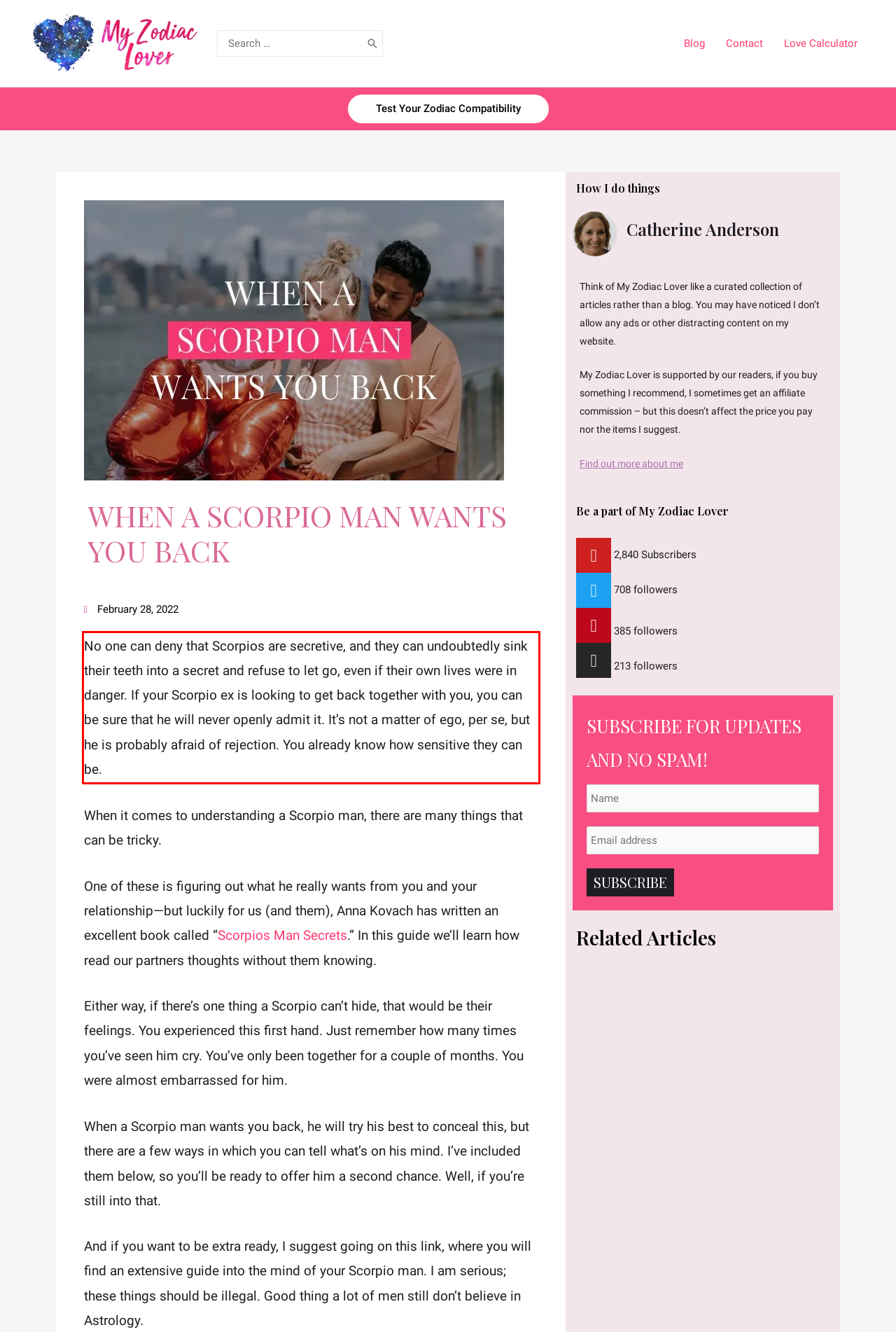You have a screenshot of a webpage, and there is a red bounding box around a UI element. Utilize OCR to extract the text within this red bounding box.

No one can deny that Scorpios are secretive, and they can undoubtedly sink their teeth into a secret and refuse to let go, even if their own lives were in danger. If your Scorpio ex is looking to get back together with you, you can be sure that he will never openly admit it. It’s not a matter of ego, per se, but he is probably afraid of rejection. You already know how sensitive they can be.